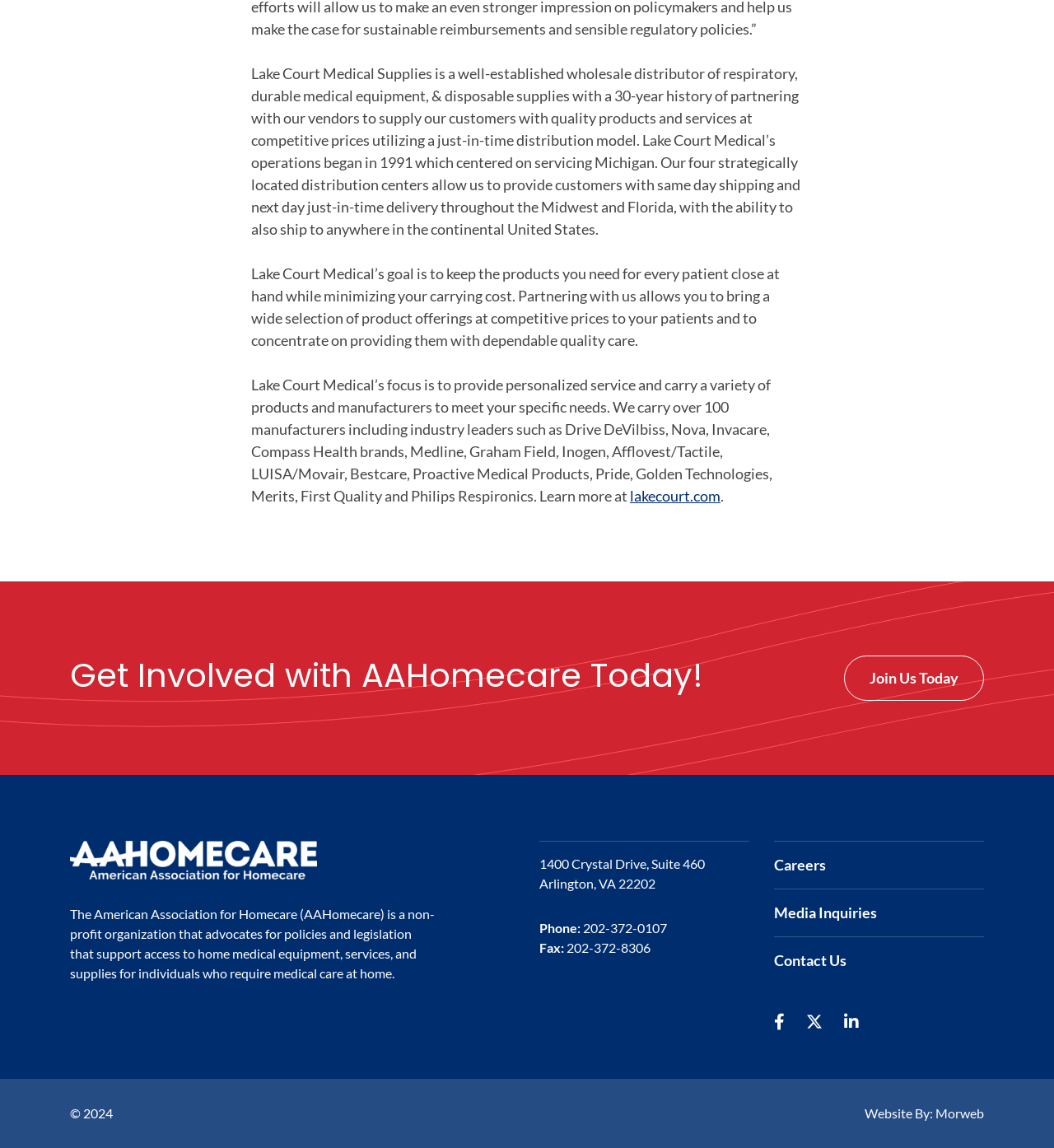Locate the bounding box coordinates of the region to be clicked to comply with the following instruction: "Contact Us". The coordinates must be four float numbers between 0 and 1, in the form [left, top, right, bottom].

[0.734, 0.829, 0.803, 0.844]